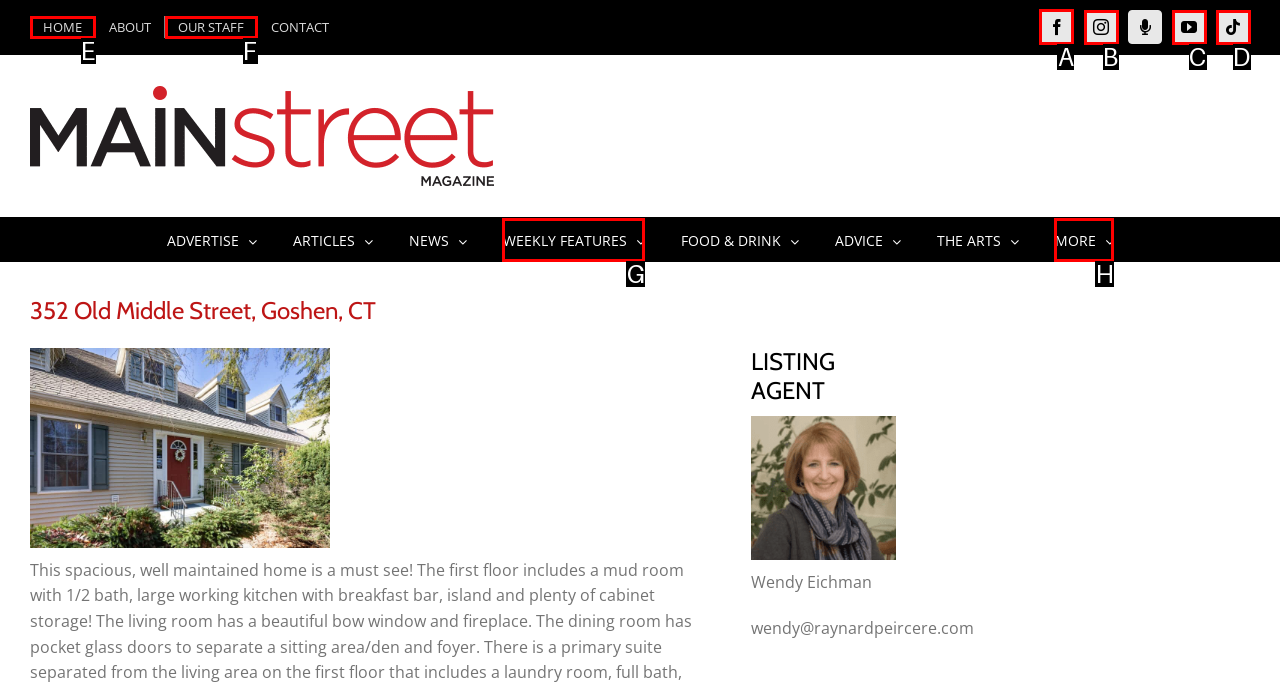Point out the HTML element I should click to achieve the following task: Visit Facebook Provide the letter of the selected option from the choices.

A